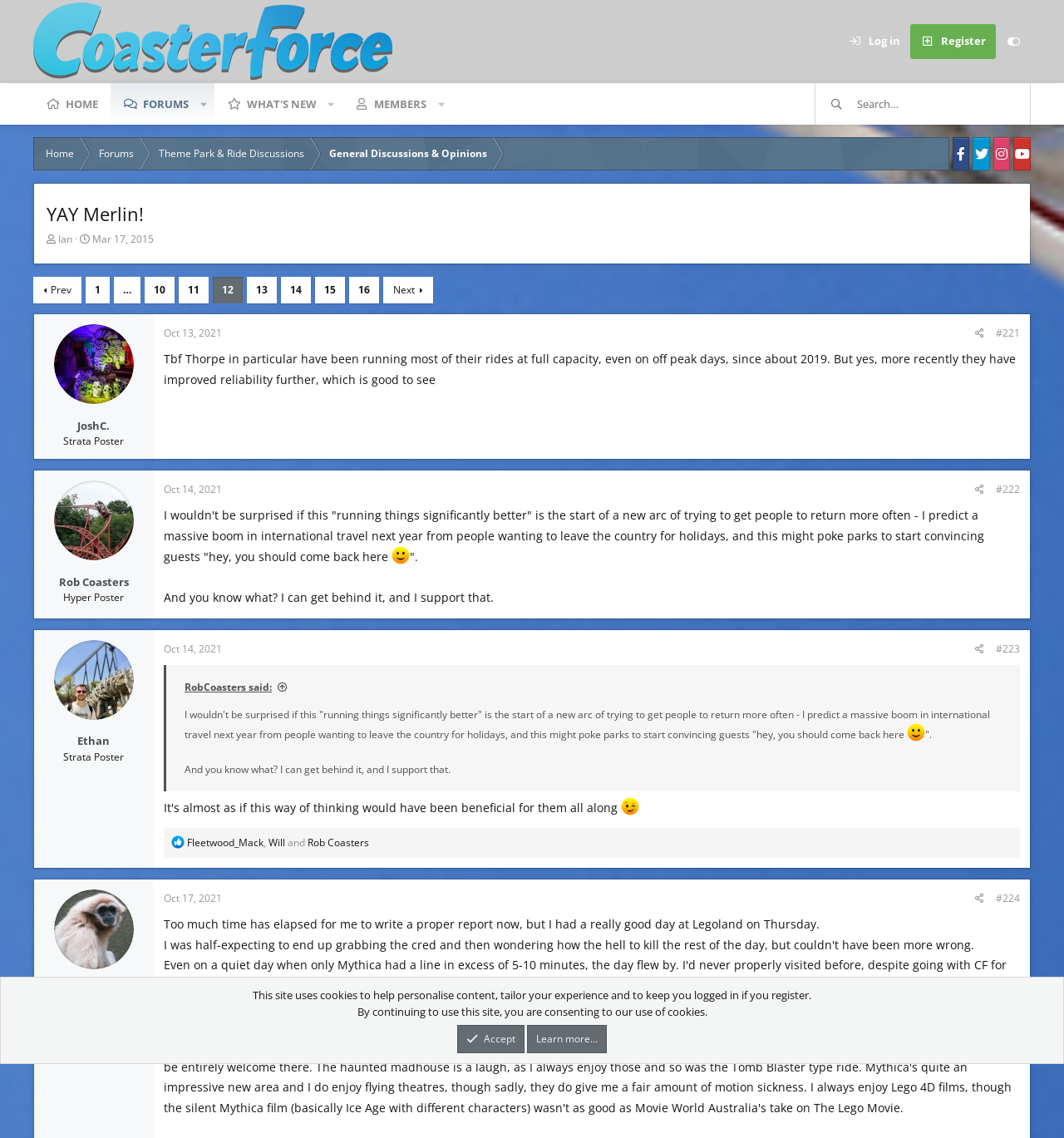Could you please study the image and provide a detailed answer to the question:
What is the topic of the thread?

I found the answer by examining the breadcrumbs at the top of the page, which showed a link to 'Theme Park & Ride Discussions'. This indicates that the topic of the thread is related to theme park and ride discussions.